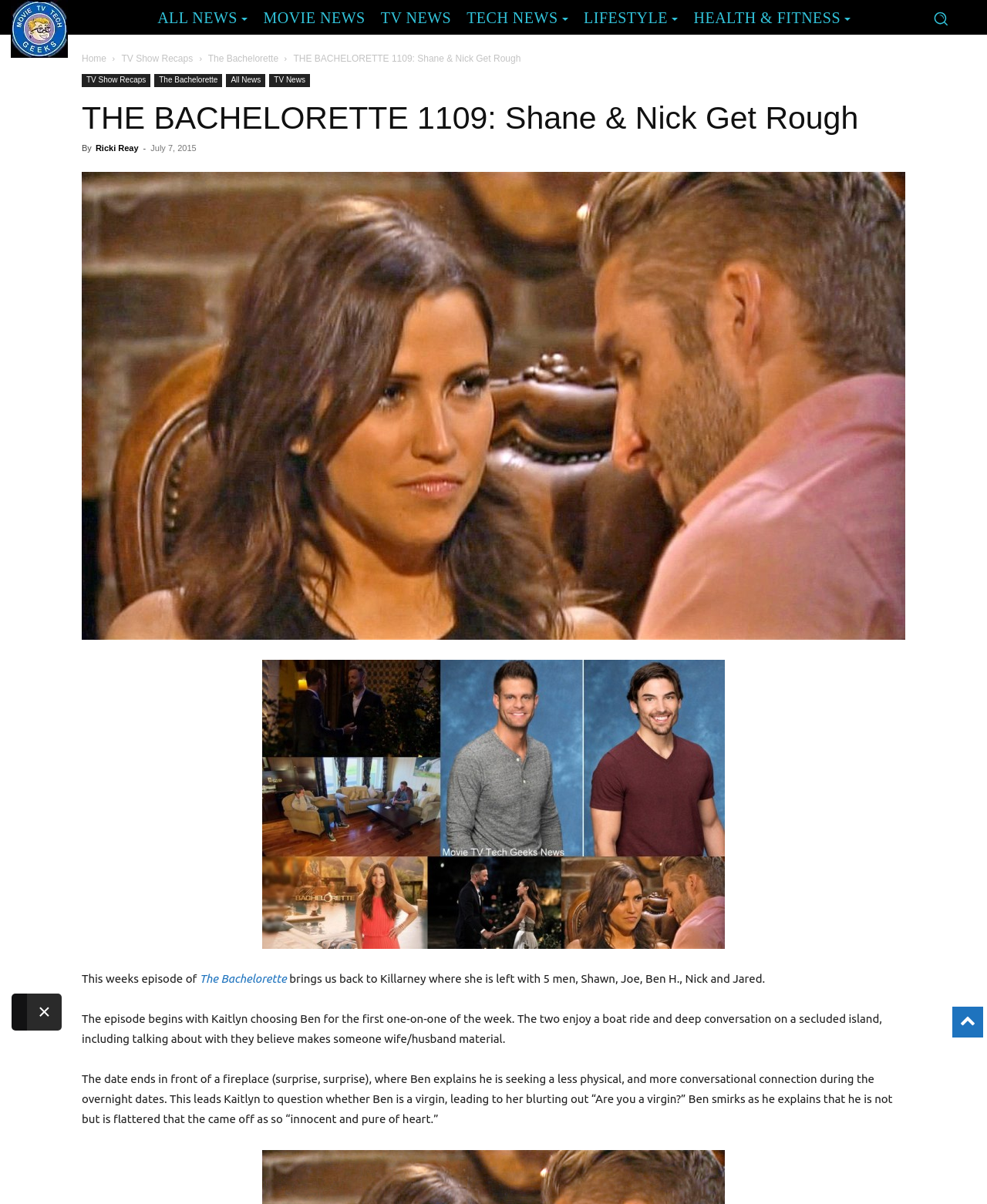Identify the bounding box of the UI element described as follows: "Tech News". Provide the coordinates as four float numbers in the range of 0 to 1 [left, top, right, bottom].

[0.465, 0.004, 0.584, 0.025]